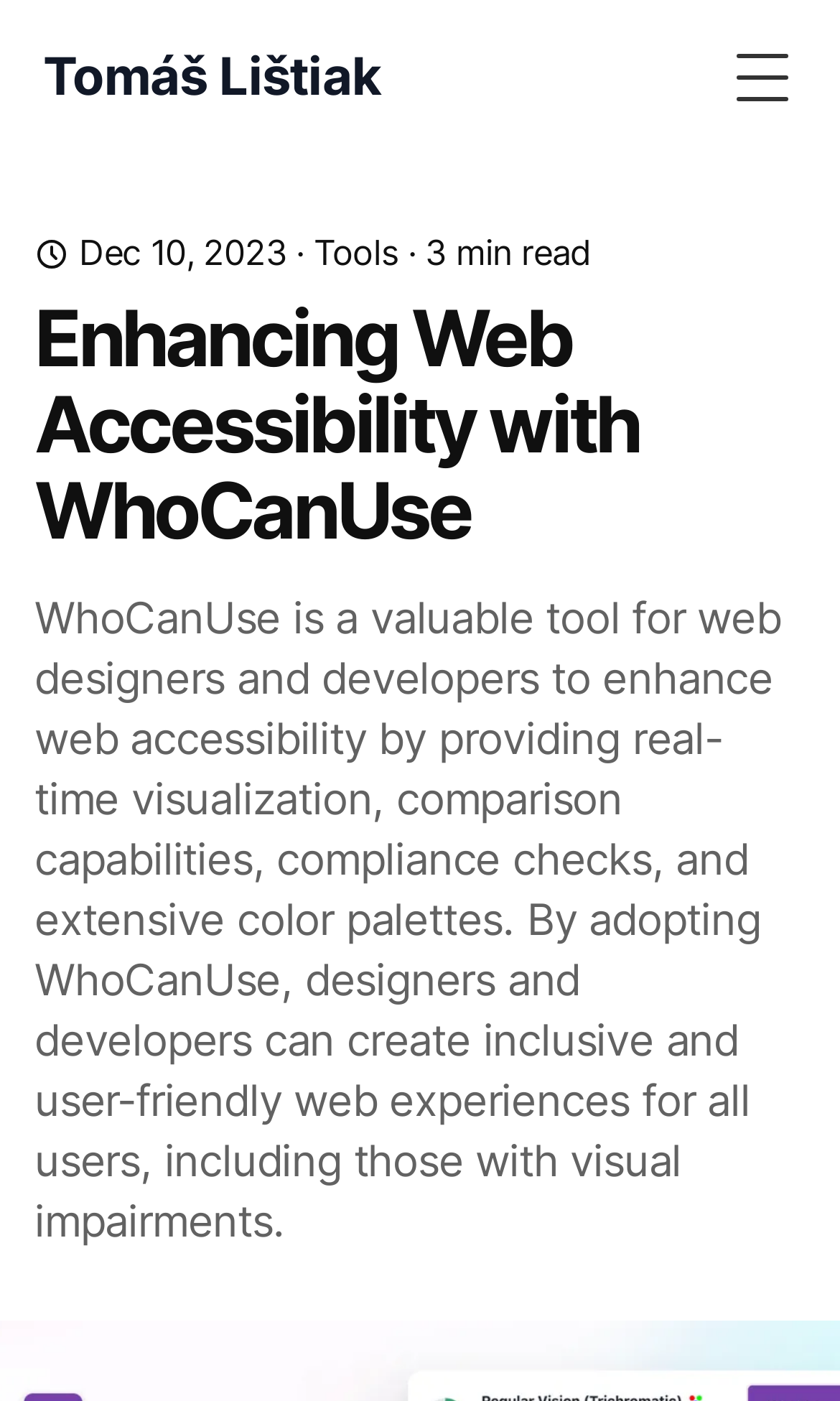Determine the title of the webpage and give its text content.

Enhancing Web Accessibility with WhoCanUse